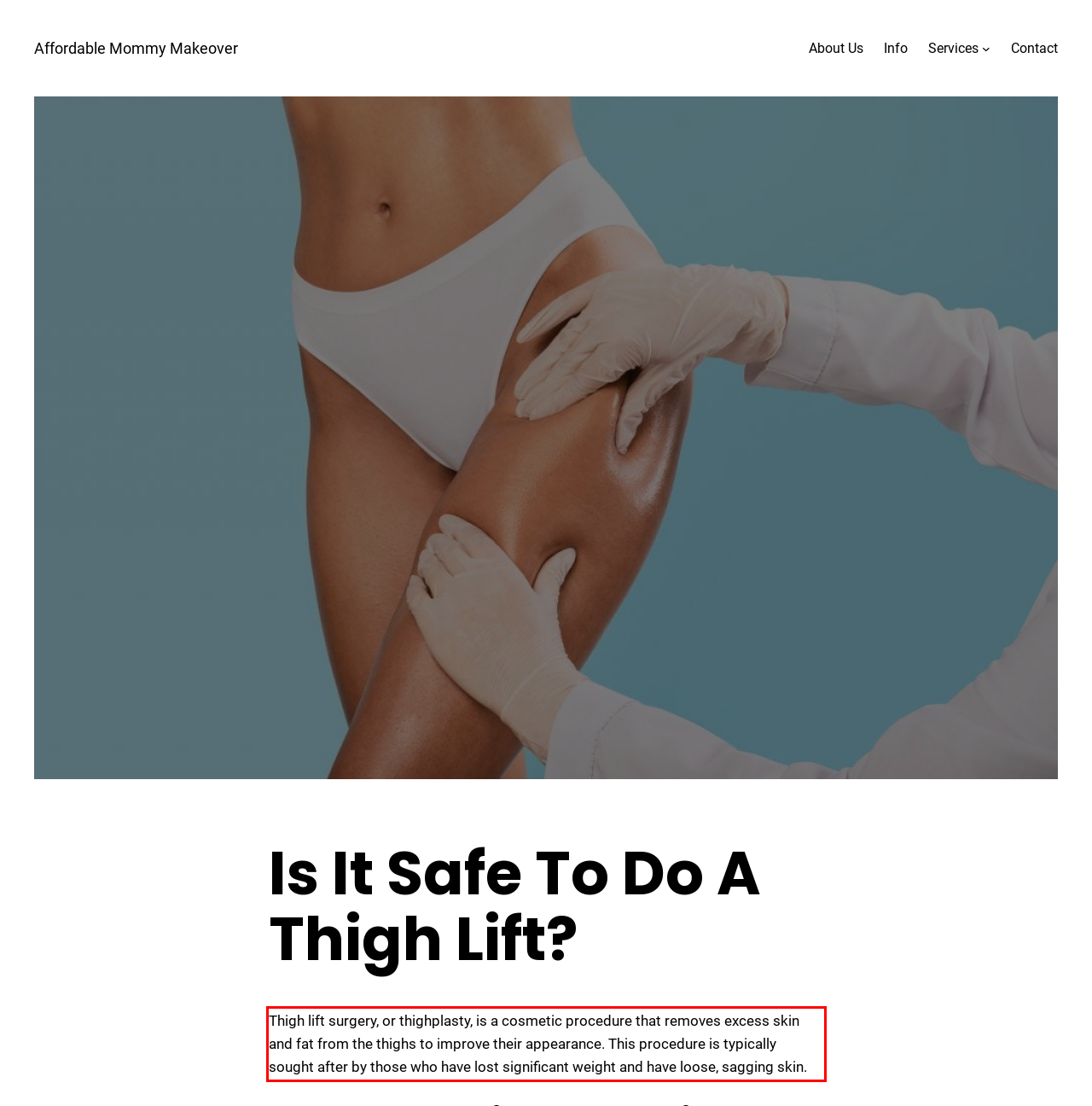Review the screenshot of the webpage and recognize the text inside the red rectangle bounding box. Provide the extracted text content.

Thigh lift surgery, or thighplasty, is a cosmetic procedure that removes excess skin and fat from the thighs to improve their appearance. This procedure is typically sought after by those who have lost significant weight and have loose, sagging skin.